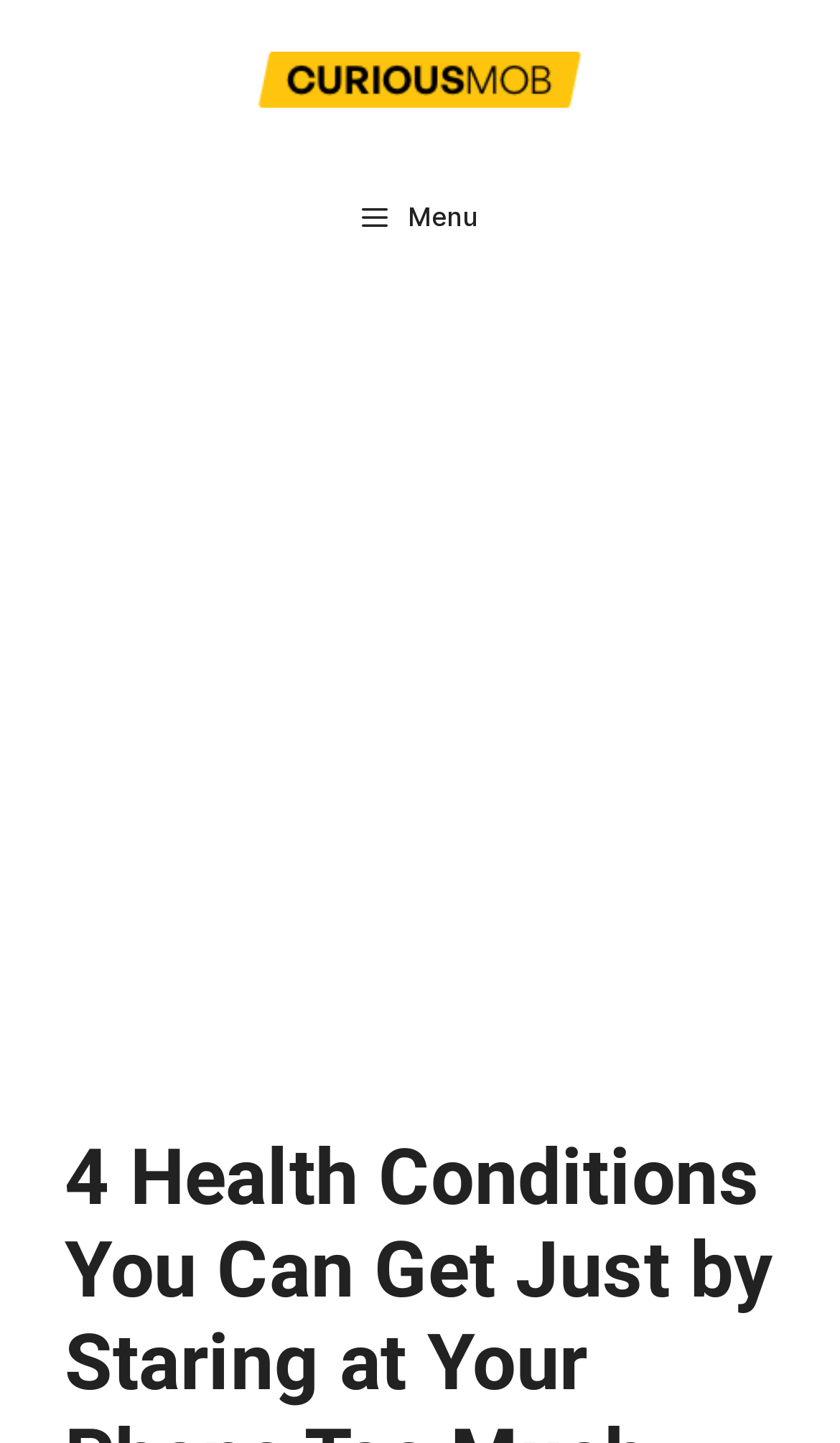Provide a single word or phrase answer to the question: 
How many main sections are visible on the webpage?

3